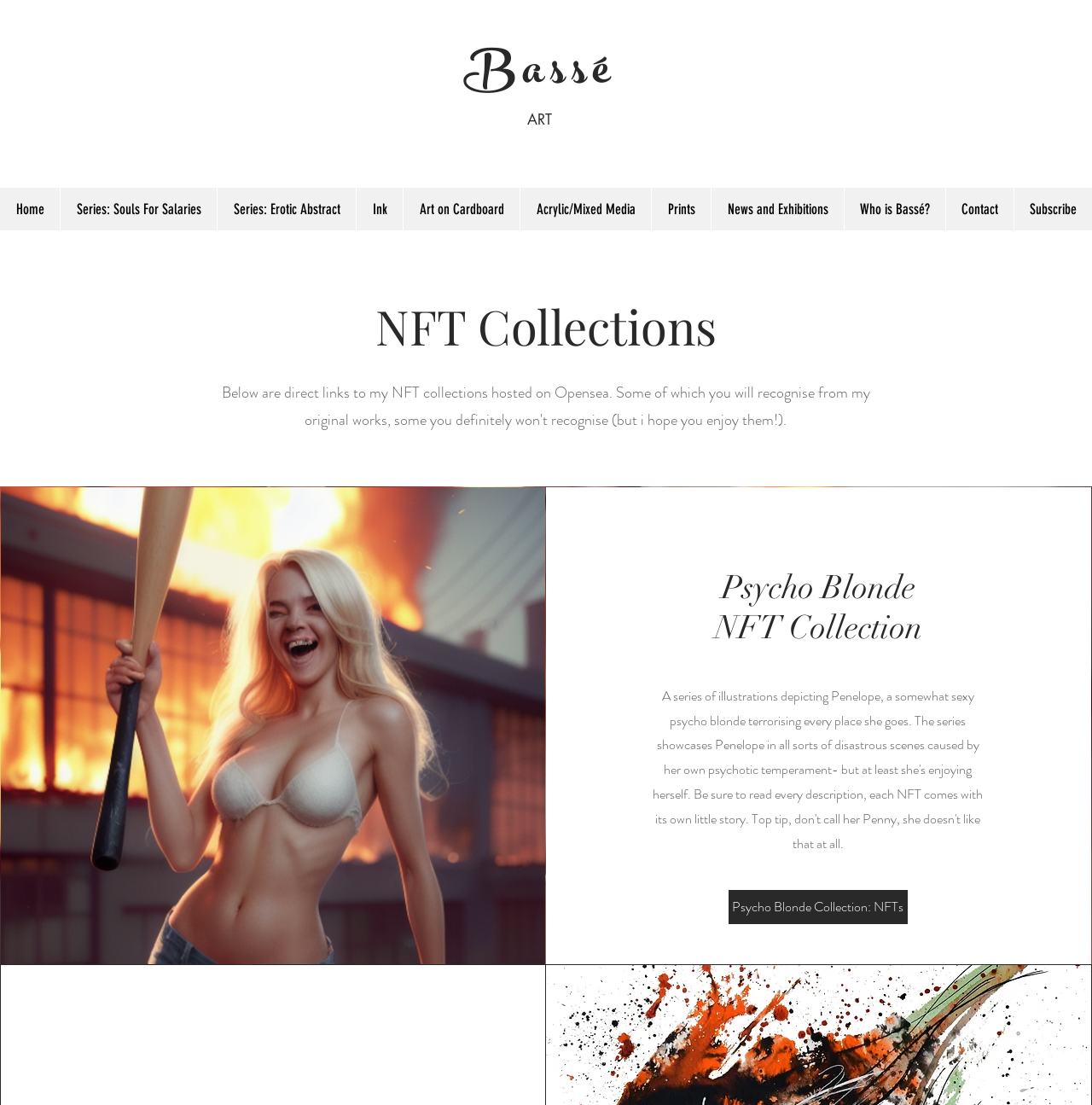Please identify the bounding box coordinates for the region that you need to click to follow this instruction: "go to Home".

[0.0, 0.17, 0.055, 0.208]